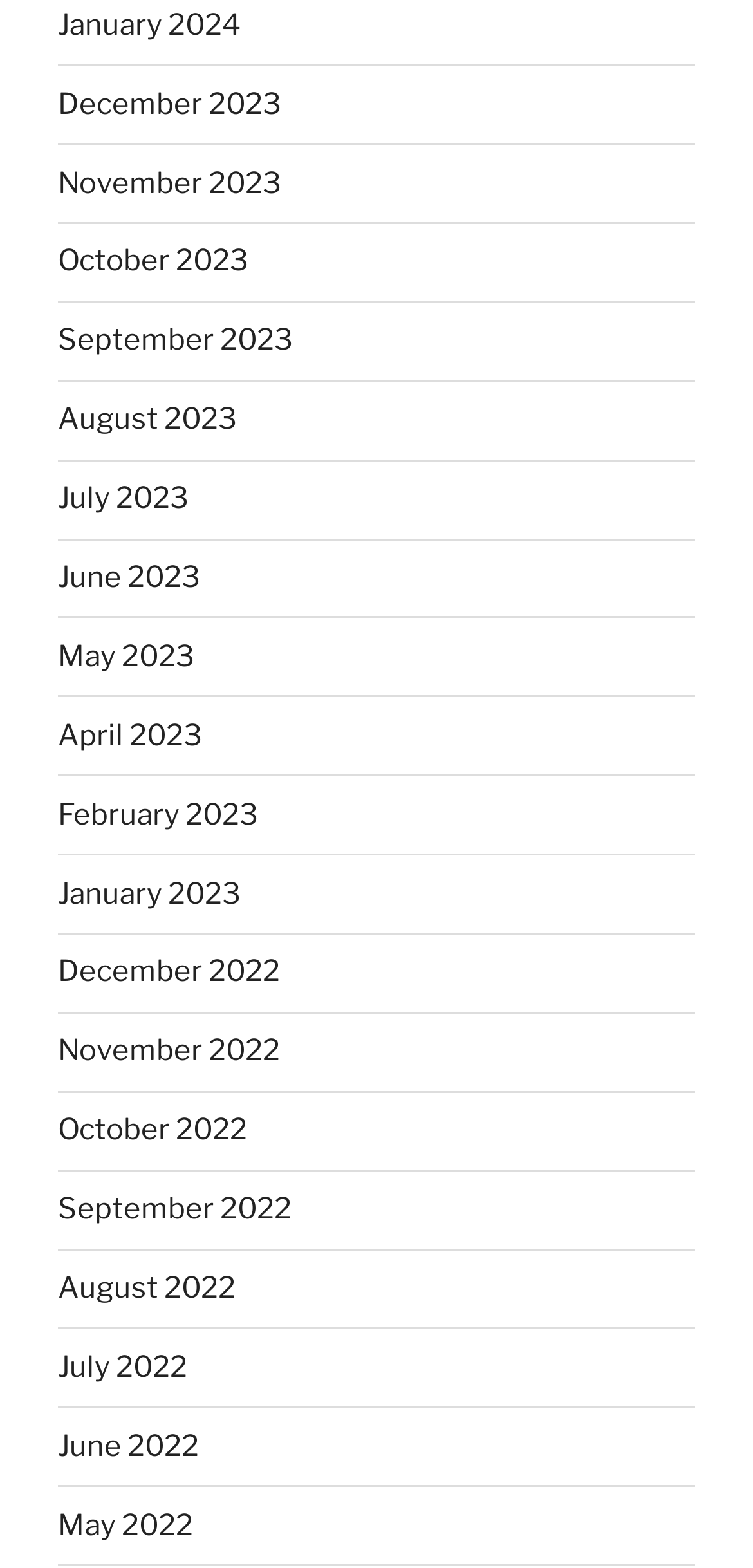Please examine the image and provide a detailed answer to the question: How many months are listed in 2023?

I counted the number of links with '2023' in their text and found that there are 12 months listed in 2023, from January 2023 to December 2023.